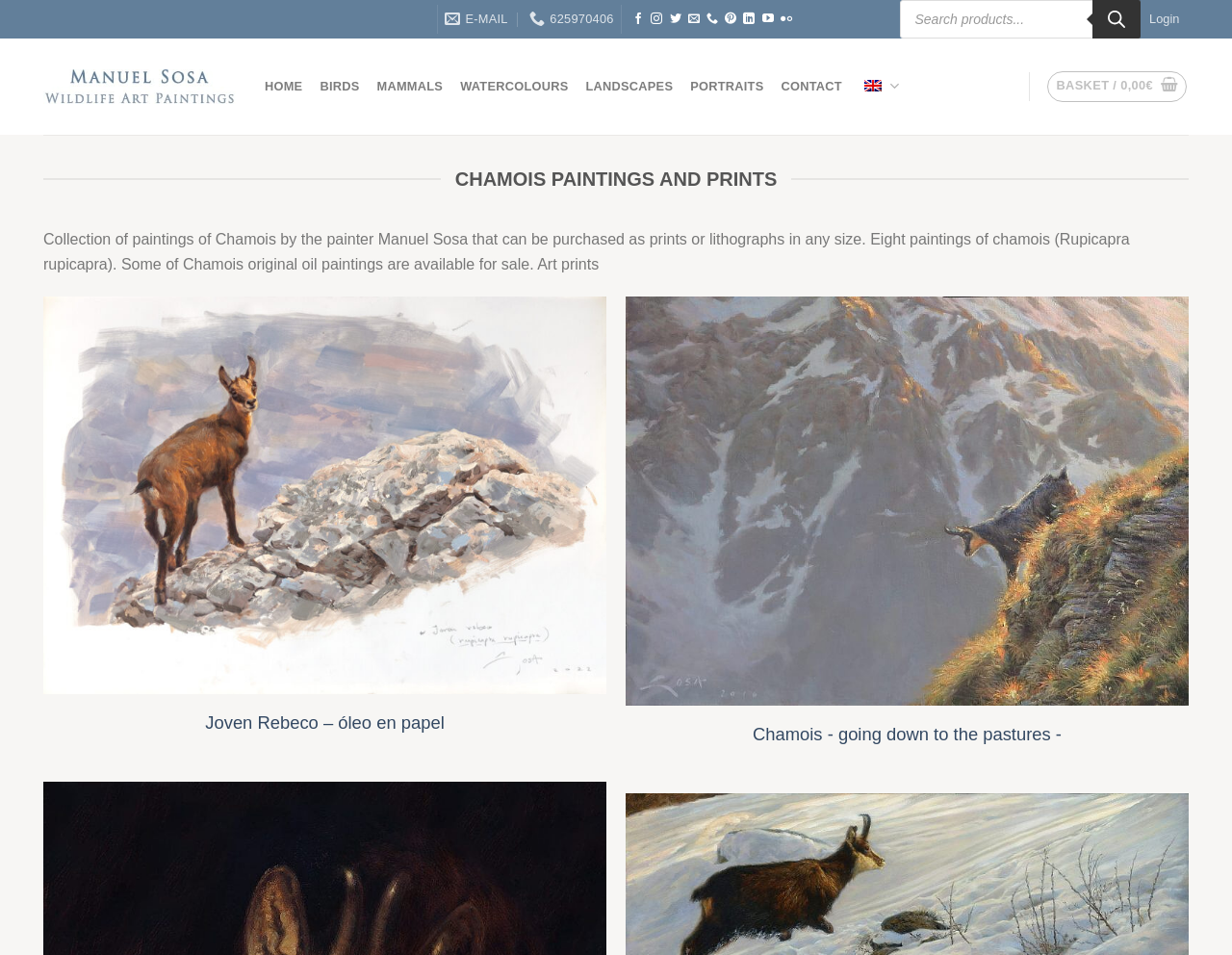Could you indicate the bounding box coordinates of the region to click in order to complete this instruction: "View CHAMOIS PAINTINGS AND PRINTS".

[0.035, 0.171, 0.965, 0.204]